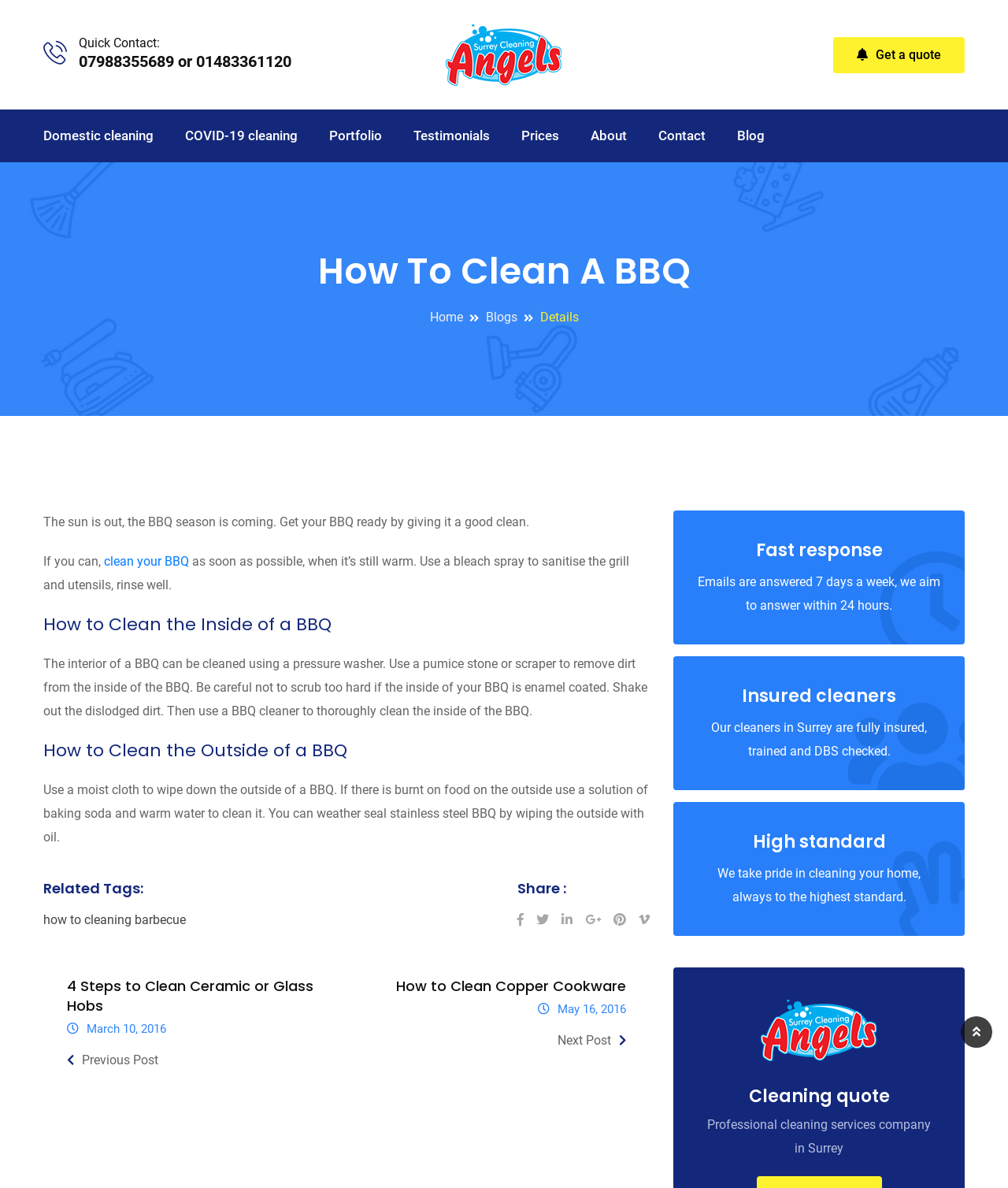Can you give a detailed response to the following question using the information from the image? What type of cleaners are used by the company?

According to the webpage, the company uses insured cleaners. The text 'Our cleaners in Surrey are fully insured, trained and DBS checked.' suggests that the company takes the qualifications and credentials of their cleaners seriously.